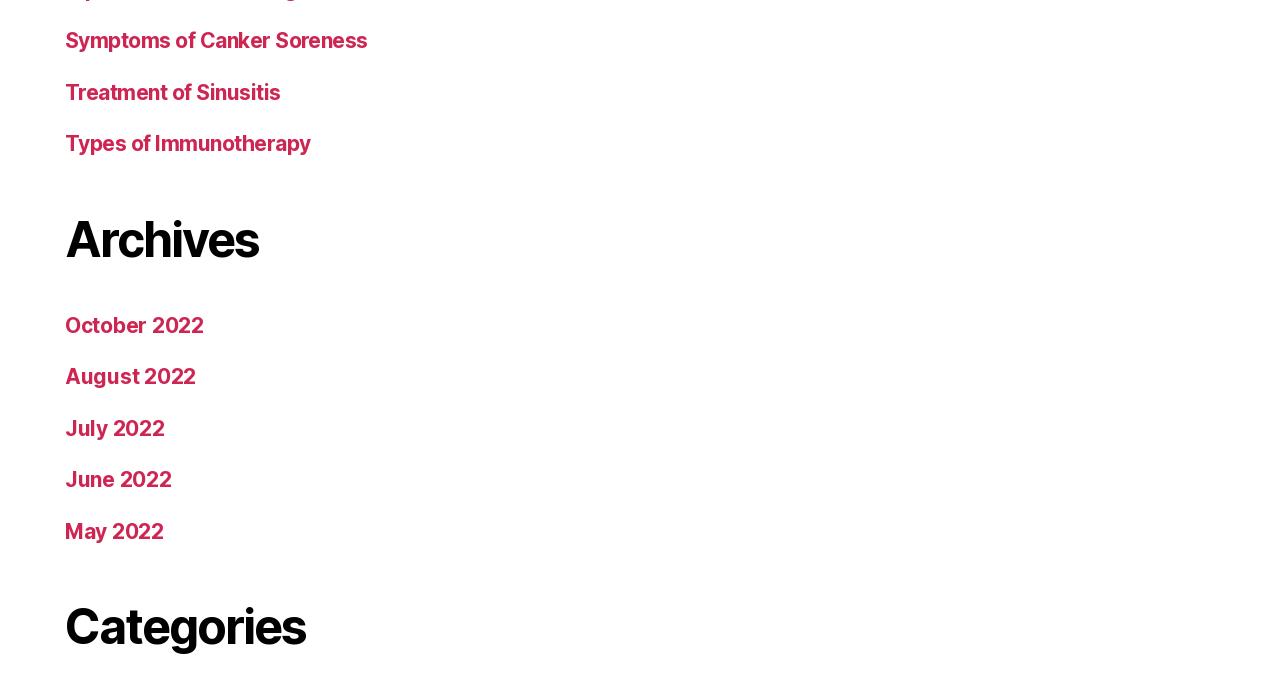Identify the bounding box coordinates of the clickable section necessary to follow the following instruction: "browse archives". The coordinates should be presented as four float numbers from 0 to 1, i.e., [left, top, right, bottom].

[0.051, 0.311, 0.504, 0.4]